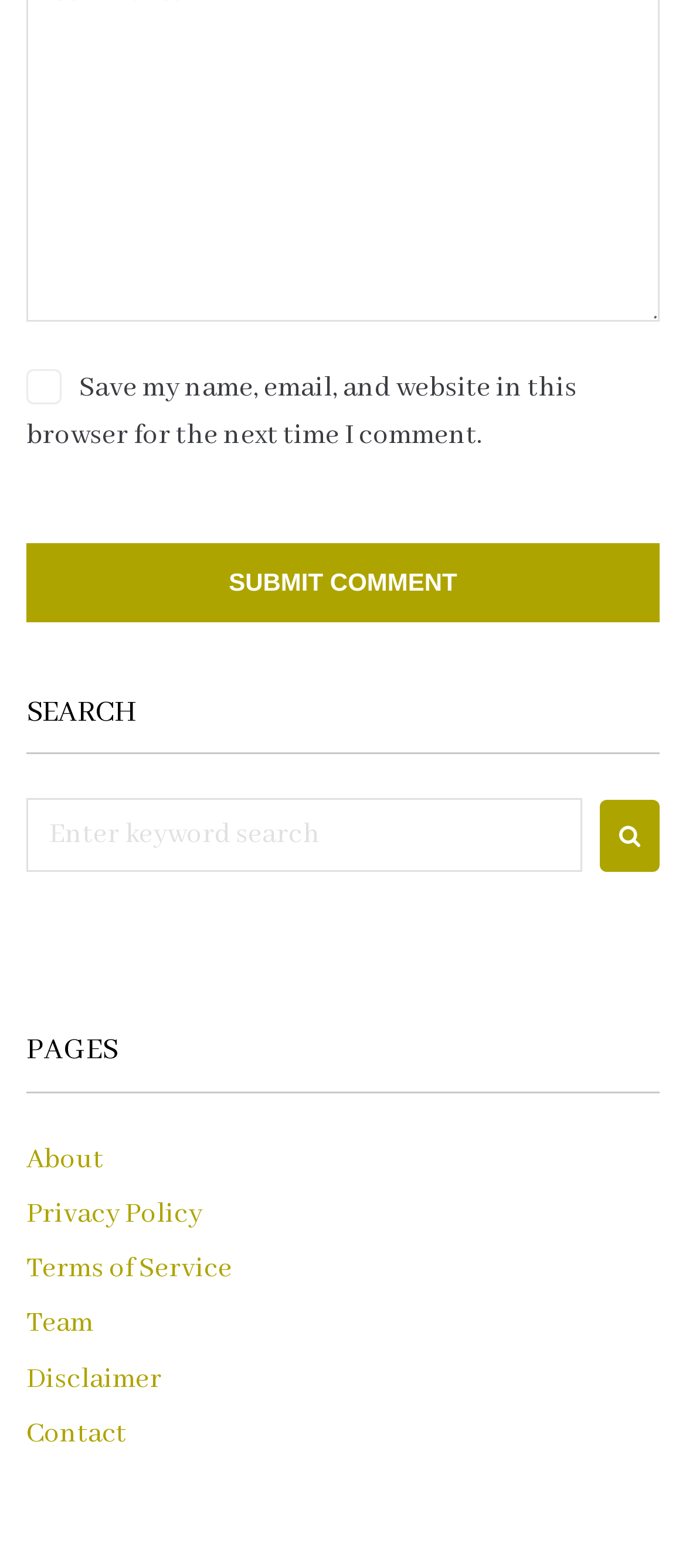Using the element description: "parent_node: Search for:", determine the bounding box coordinates for the specified UI element. The coordinates should be four float numbers between 0 and 1, [left, top, right, bottom].

[0.874, 0.51, 0.962, 0.556]